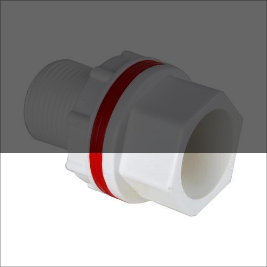Explain in detail what you see in the image.

The image depicts a "Tank Nipple With One Side Easyfit," a plumbing fitting designed to facilitate the connection of pipes in various systems. This component features a white body with a distinct hexagonal shape and is equipped with a threading on one end, allowing for secure attachment to other fittings or pipes. The notable red ring enhances its sealing capability, ensuring a leak-proof connection. This product is essential in plumbing applications, particularly for tanks, where reliable connections are critical for efficient operation. Its design allows for easy installation, making it a practical choice for both professional plumbers and DIY enthusiasts.